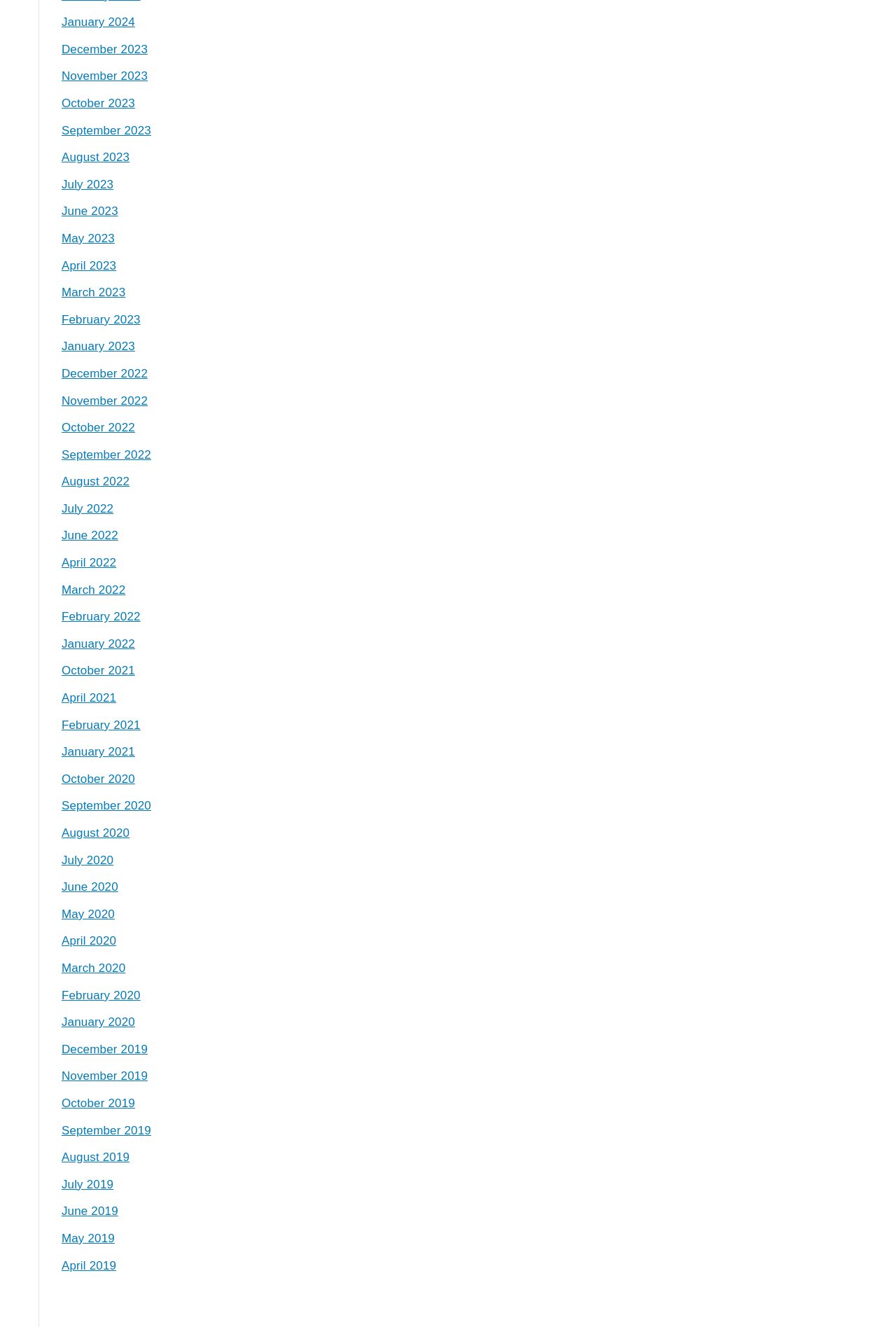Kindly determine the bounding box coordinates for the area that needs to be clicked to execute this instruction: "View September 2023".

[0.069, 0.091, 0.169, 0.107]